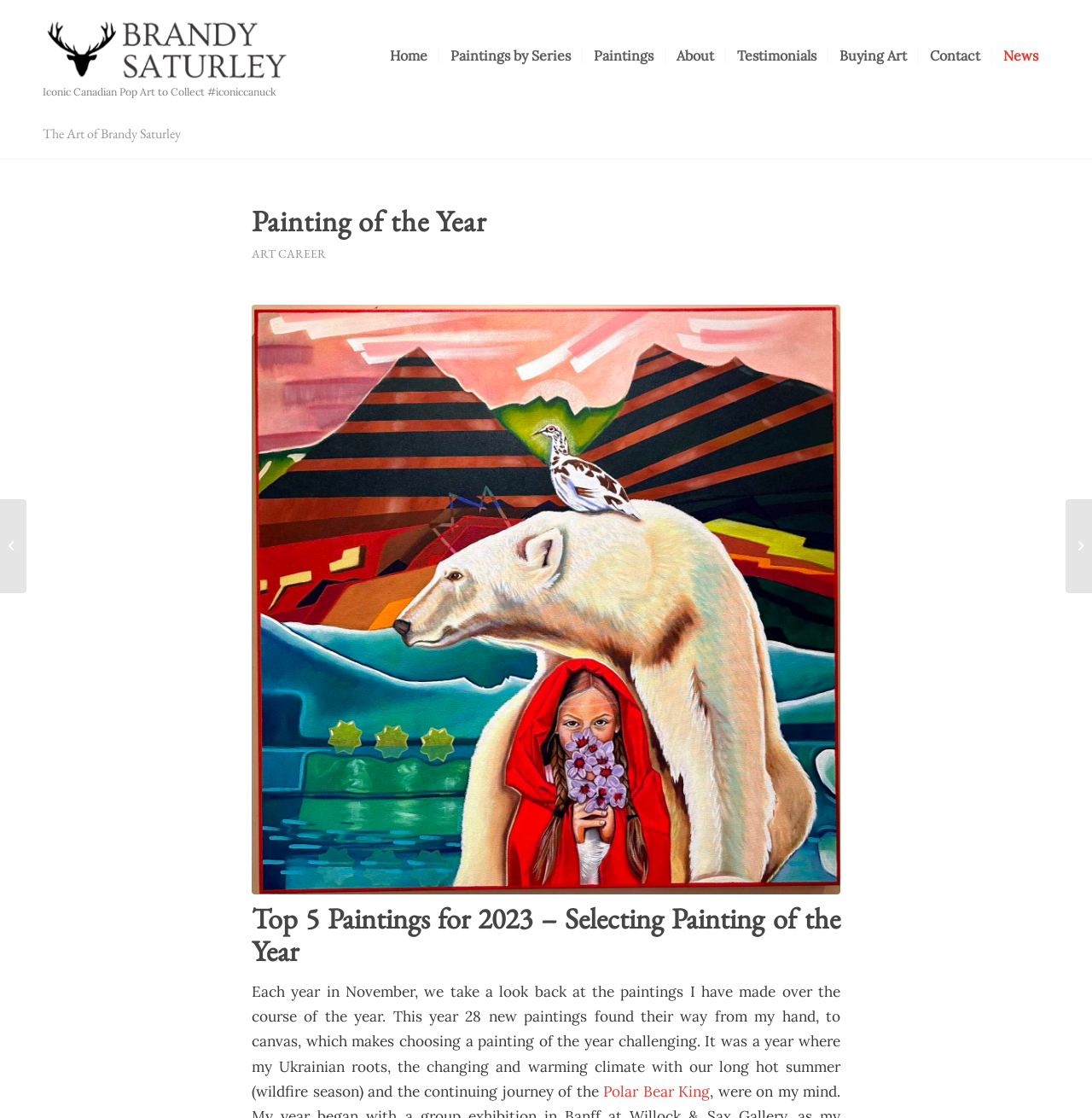Use a single word or phrase to answer the following:
How many menu items are there?

9